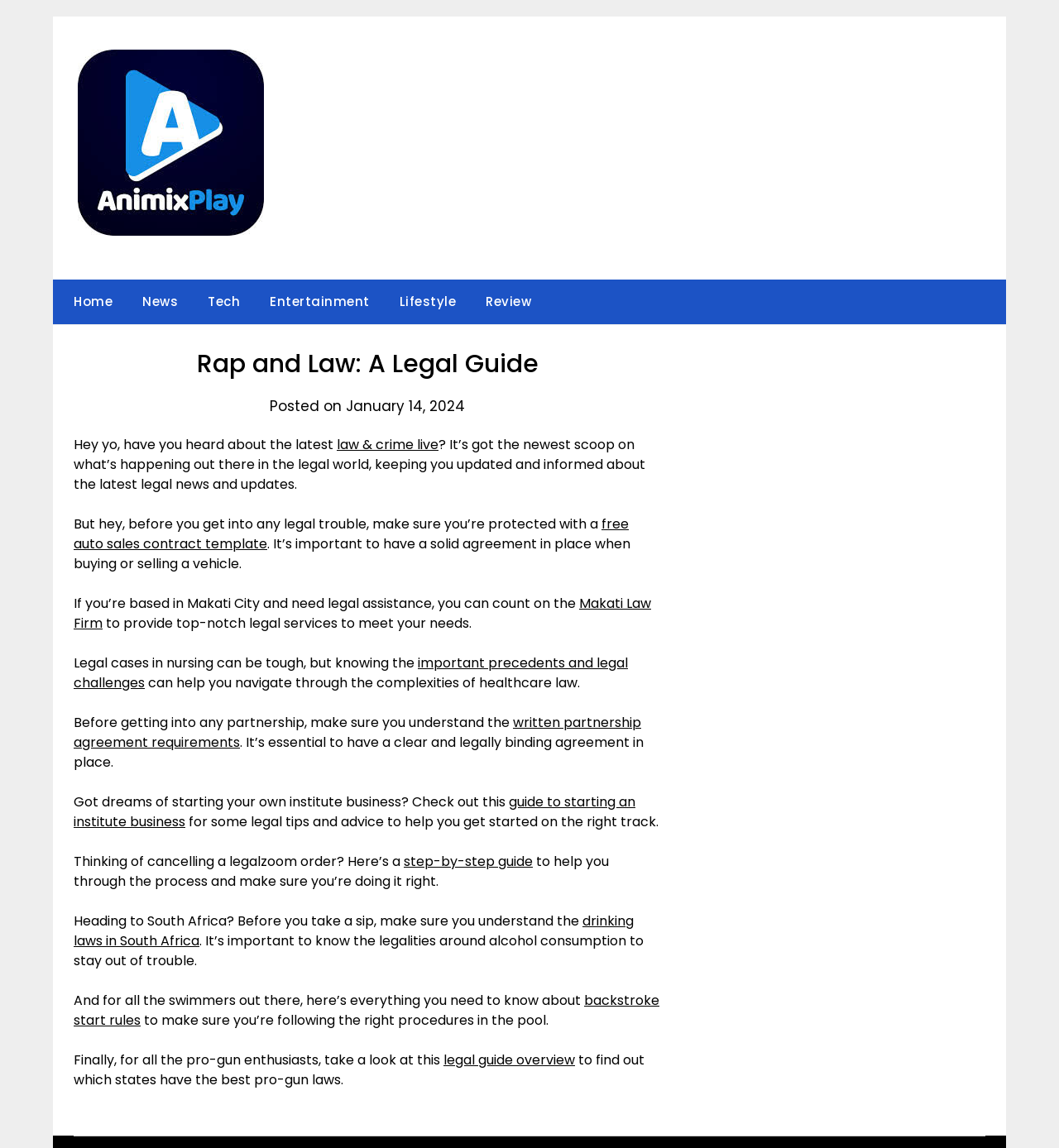Please determine the bounding box coordinates of the element to click in order to execute the following instruction: "Click on 'Arts & Culture'". The coordinates should be four float numbers between 0 and 1, specified as [left, top, right, bottom].

None